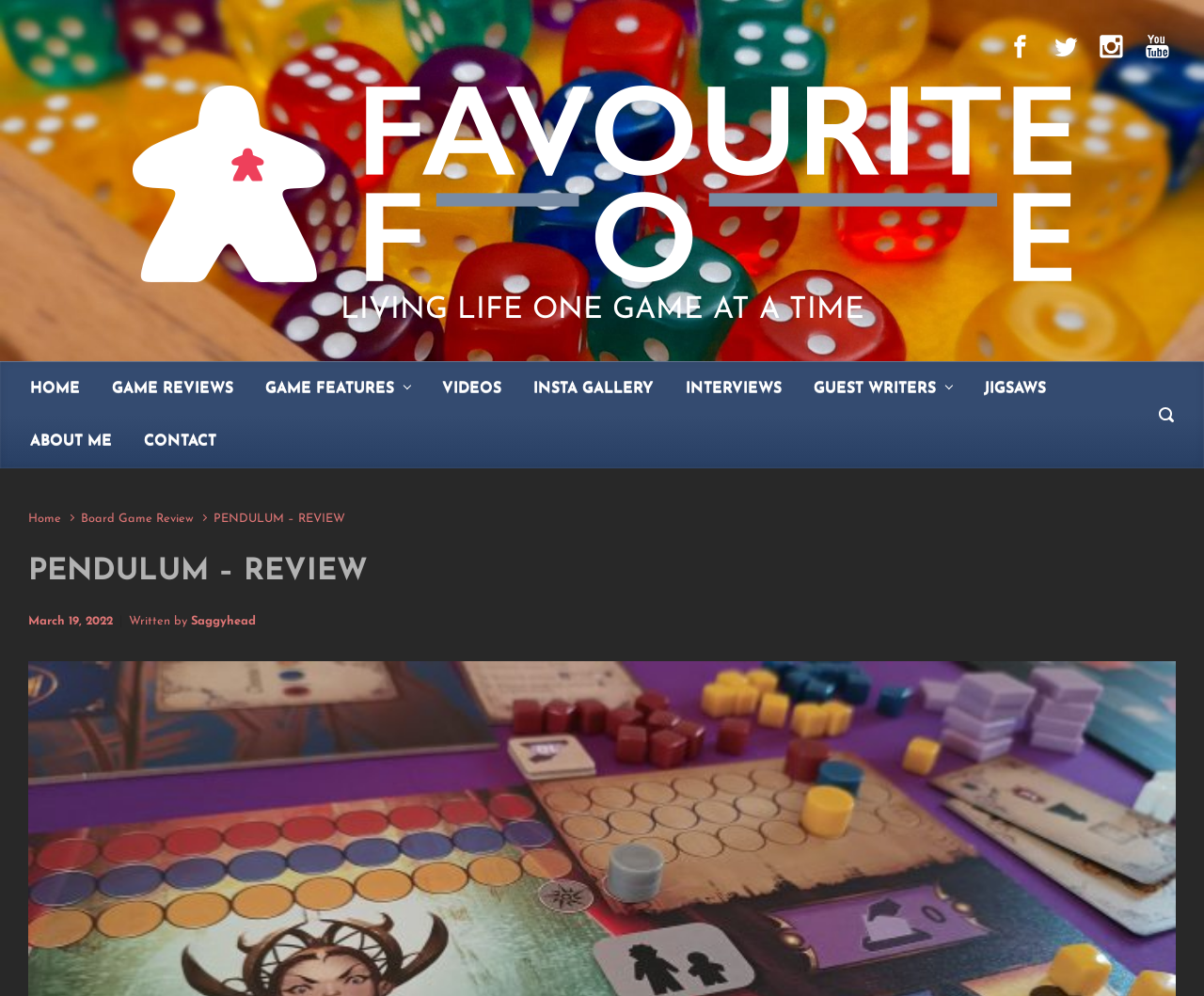Please locate the bounding box coordinates of the element that should be clicked to complete the given instruction: "visit Saggyhead's profile".

[0.159, 0.618, 0.212, 0.63]